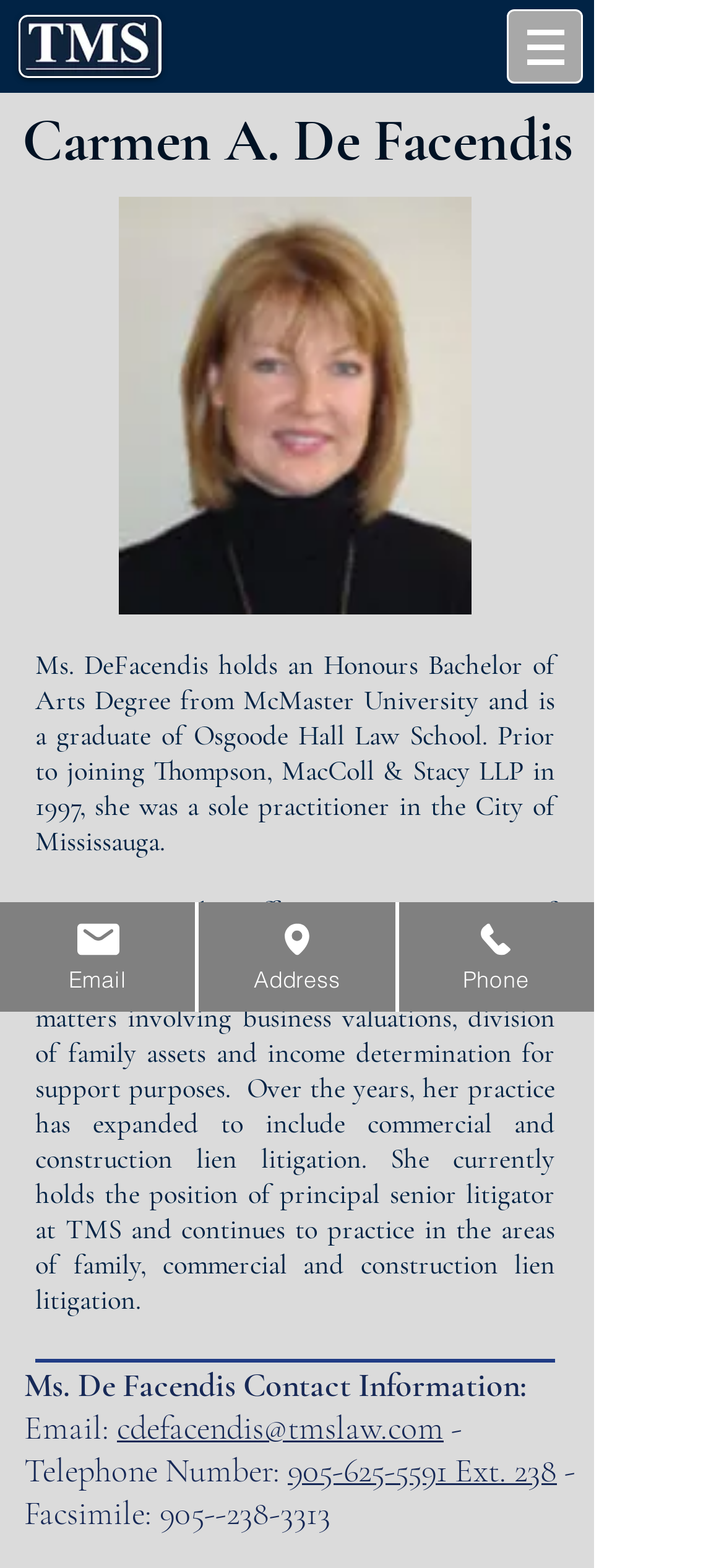Identify the main heading of the webpage and provide its text content.

Carmen A. De Facendis